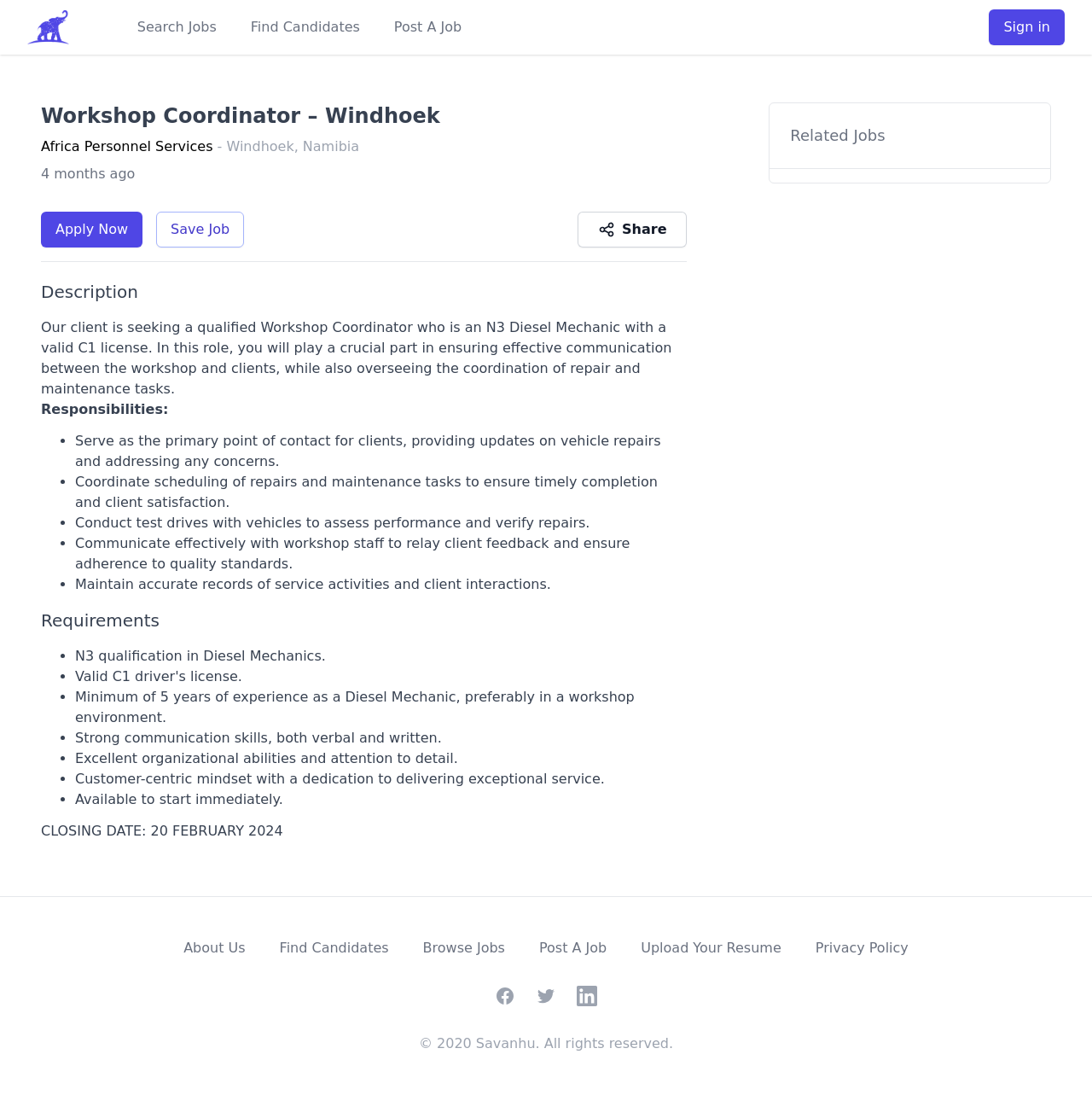Can you determine the main header of this webpage?

Workshop Coordinator – Windhoek